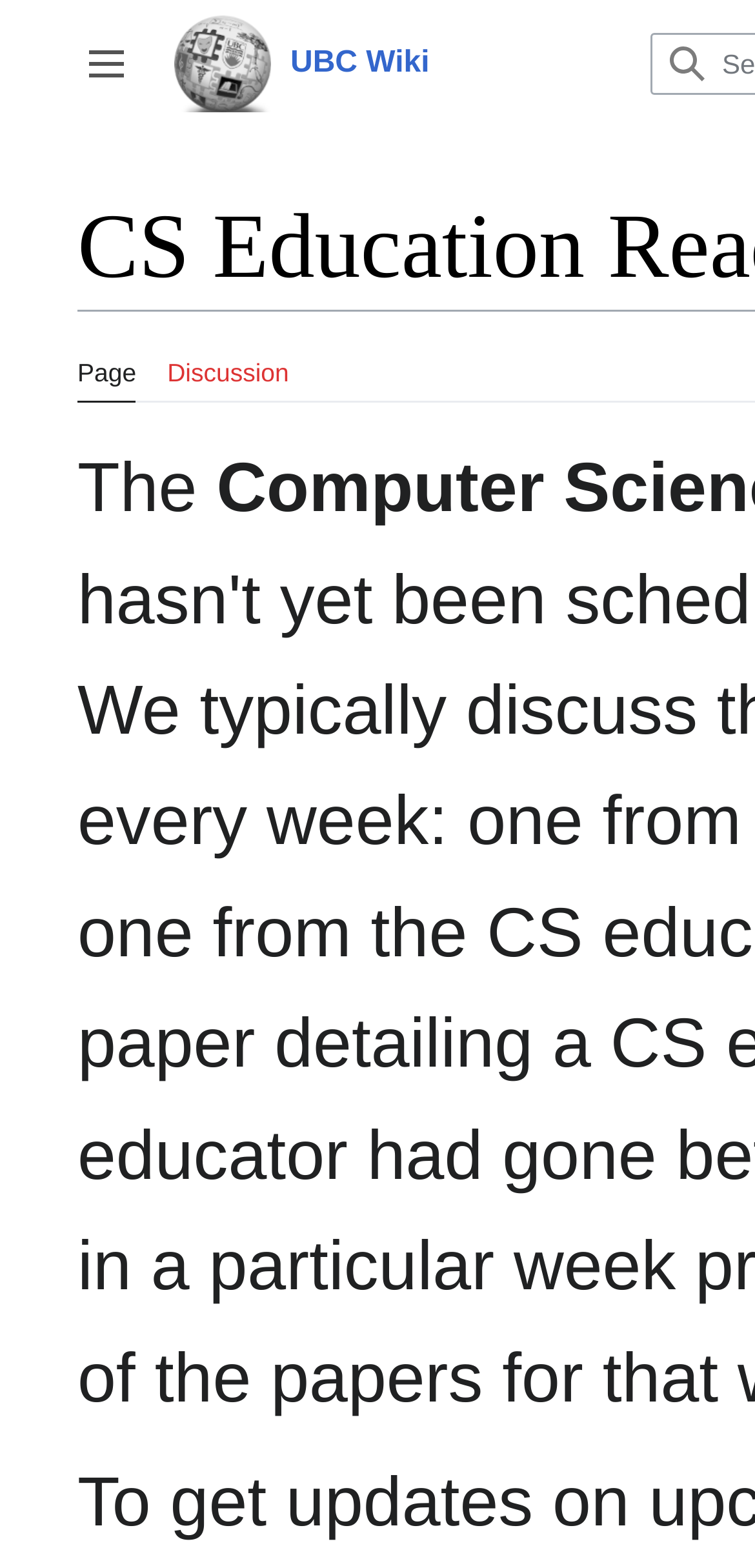Please find the bounding box coordinates in the format (top-left x, top-left y, bottom-right x, bottom-right y) for the given element description. Ensure the coordinates are floating point numbers between 0 and 1. Description: Page

[0.103, 0.206, 0.18, 0.257]